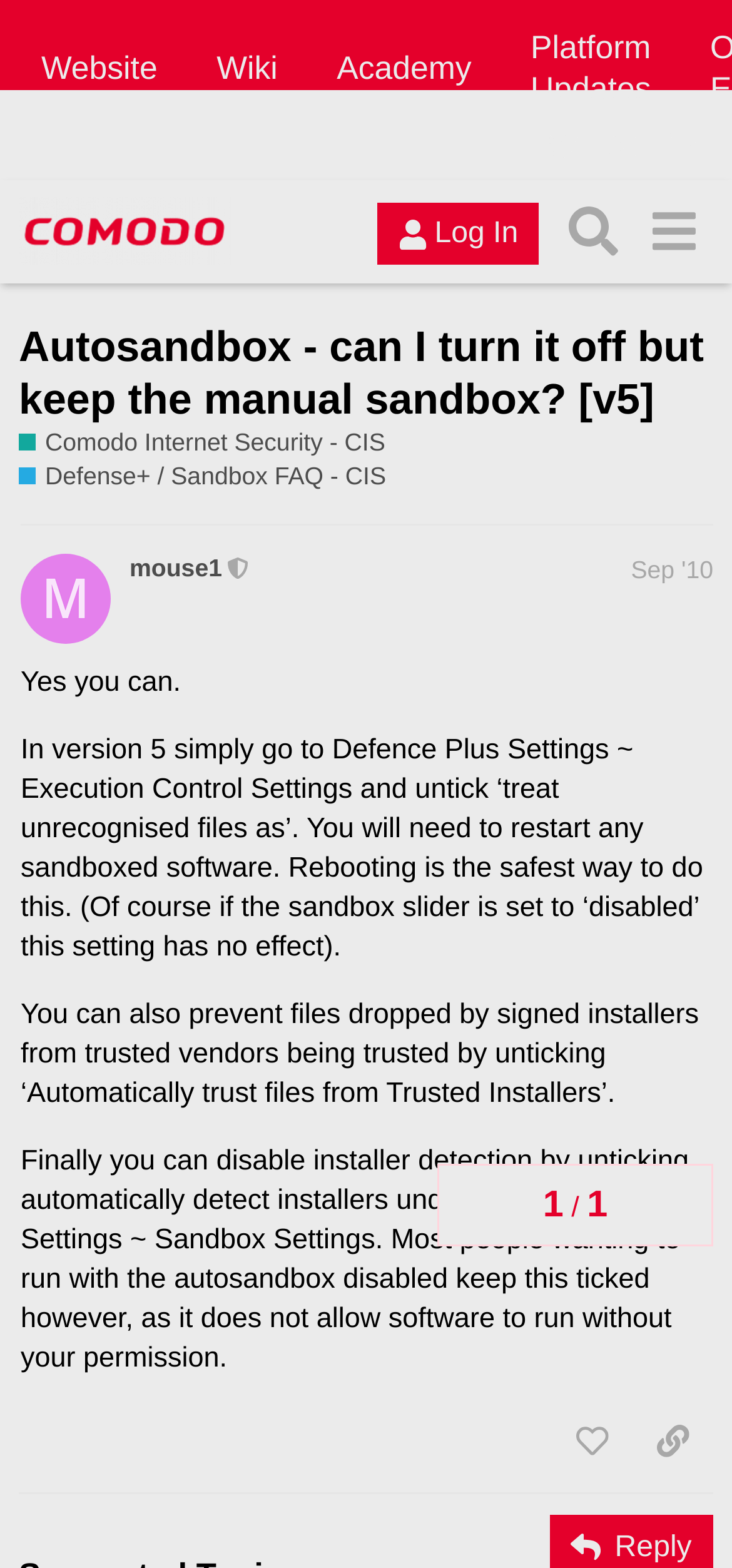What is the purpose of the ' Defence Plus Settings'?
Answer the question in a detailed and comprehensive manner.

The 'Defence Plus Settings' is a section in the Comodo Internet Security software where users can configure settings related to execution control and sandboxing. This includes settings such as treating unrecognised files as, automatically trusting files from trusted installers, and detecting installers.